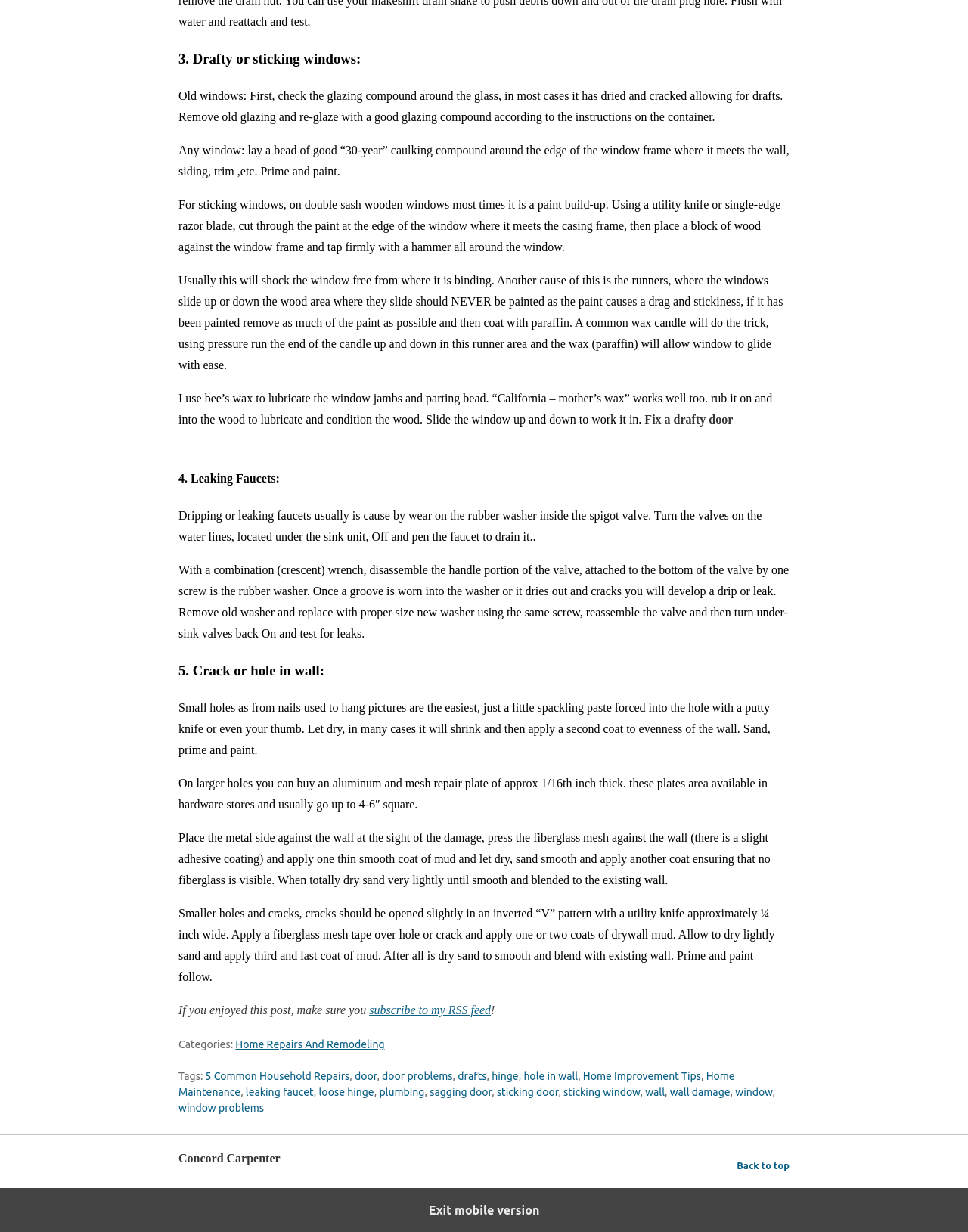Respond to the following question using a concise word or phrase: 
What is the suggested solution for a dripping faucet?

Replace the rubber washer